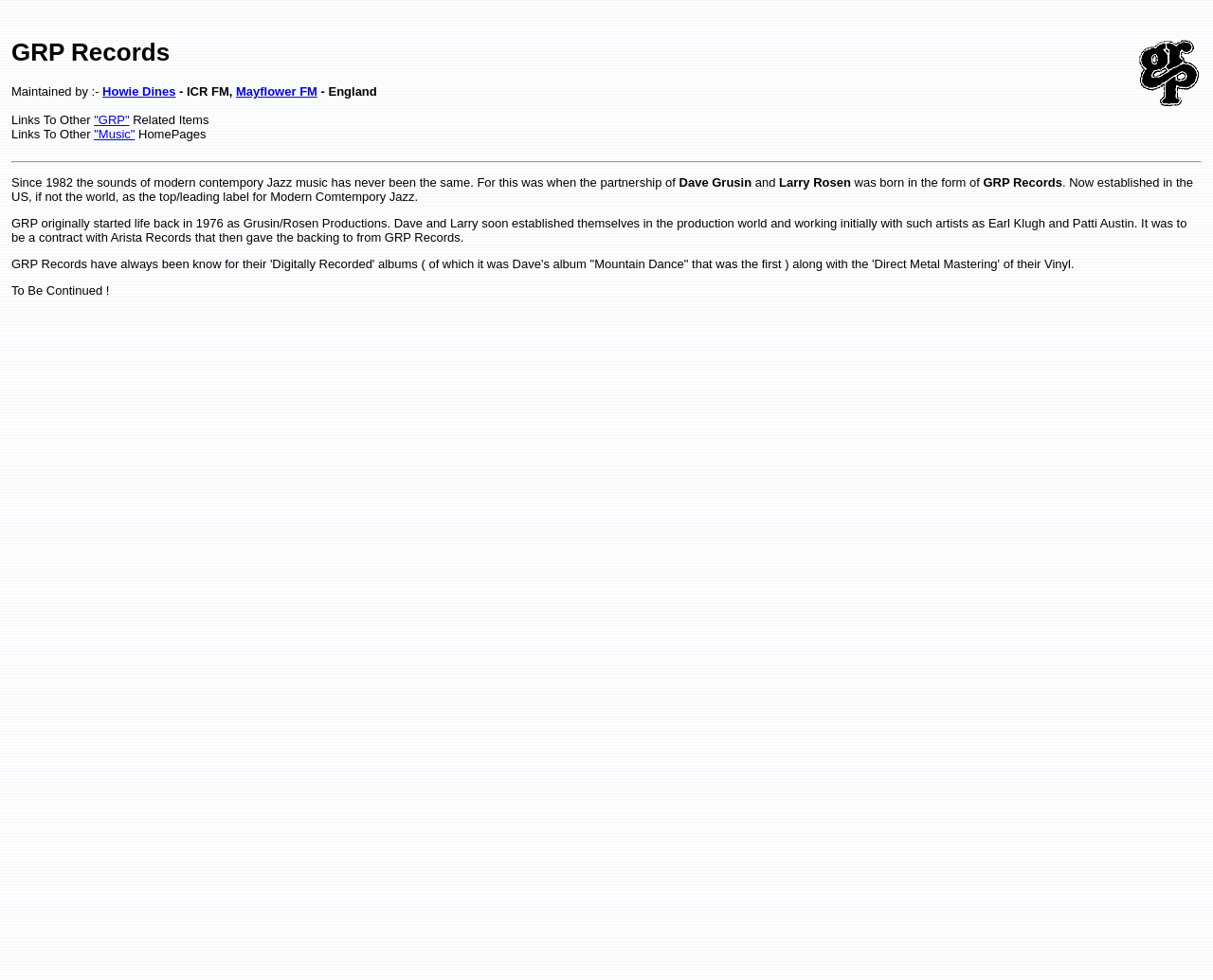Locate the UI element that matches the description Howie Dines in the webpage screenshot. Return the bounding box coordinates in the format (top-left x, top-left y, bottom-right x, bottom-right y), with values ranging from 0 to 1.

[0.084, 0.086, 0.145, 0.1]